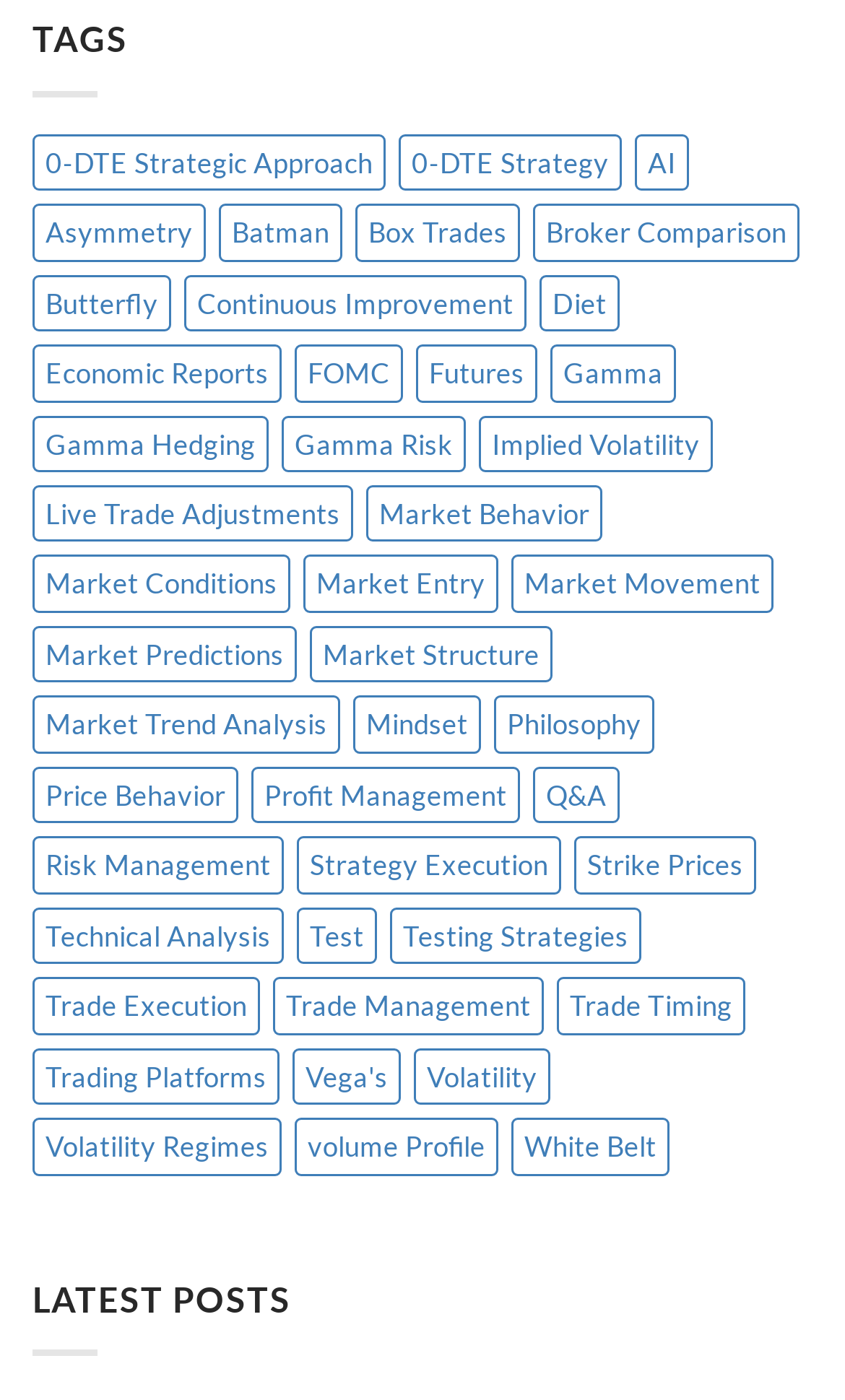Could you highlight the region that needs to be clicked to execute the instruction: "Learn more about 'FieldEdge Software'"?

None